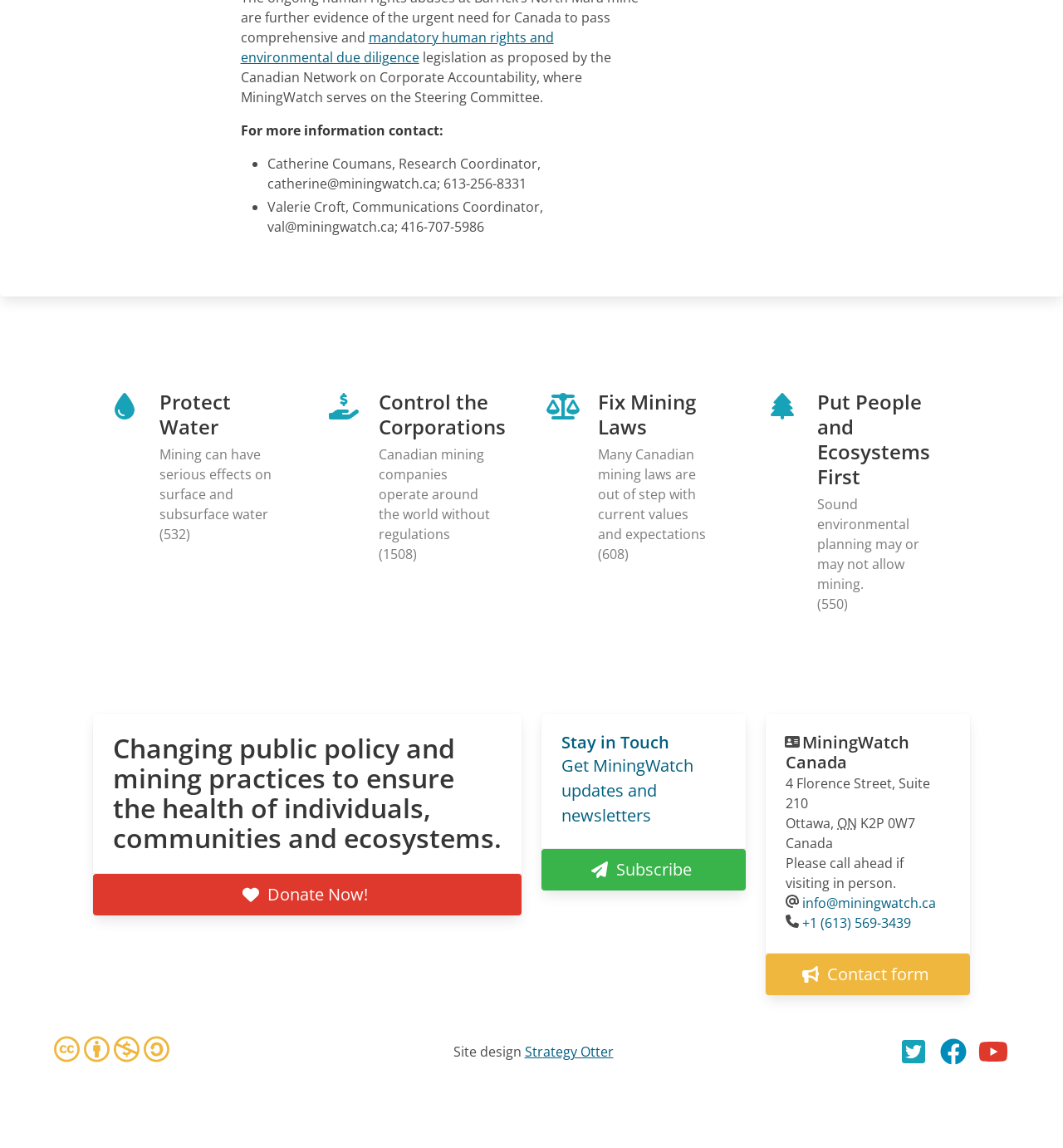Could you indicate the bounding box coordinates of the region to click in order to complete this instruction: "Read the 'Supertato Activities' post".

None